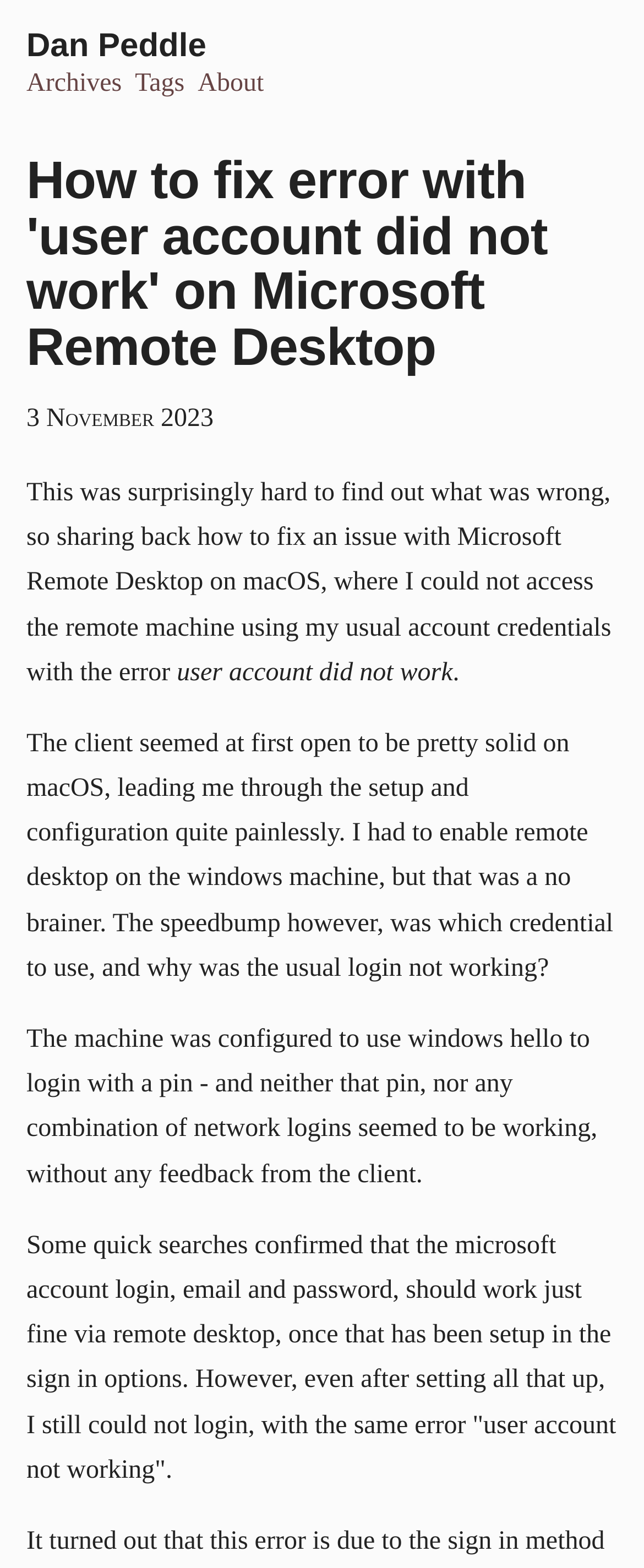Extract the heading text from the webpage.

How to fix error with 'user account did not work' on Microsoft Remote Desktop